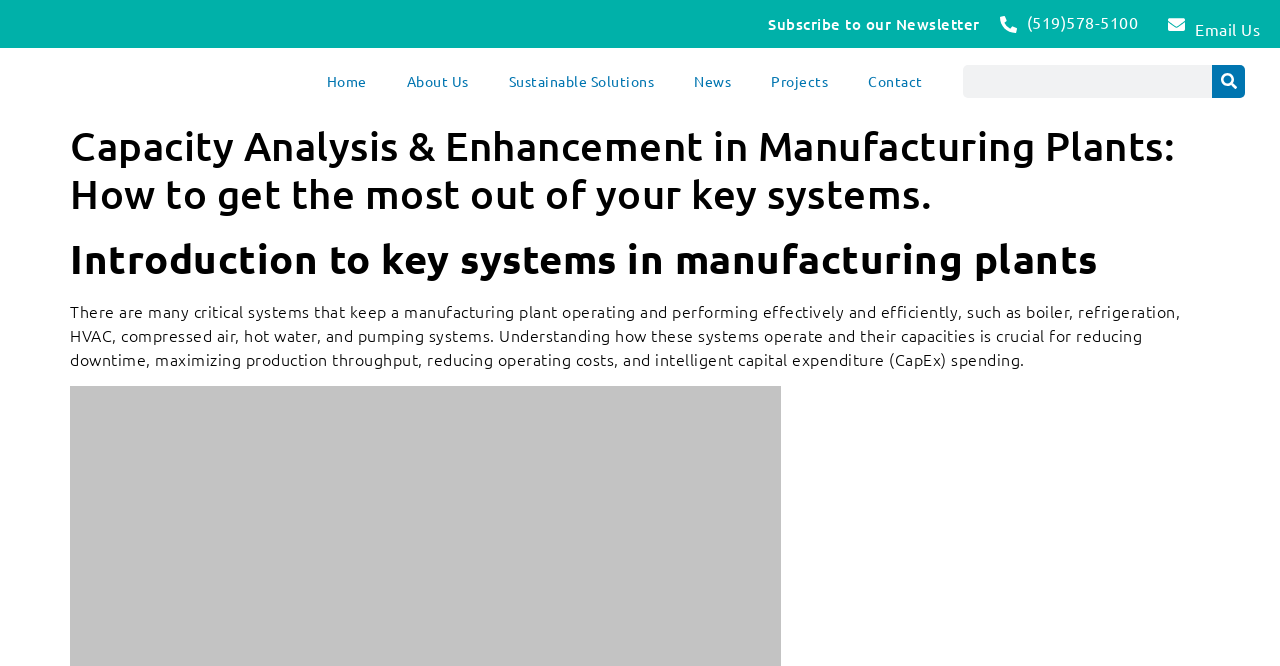Locate the bounding box coordinates of the segment that needs to be clicked to meet this instruction: "Click the LOGIN link".

None